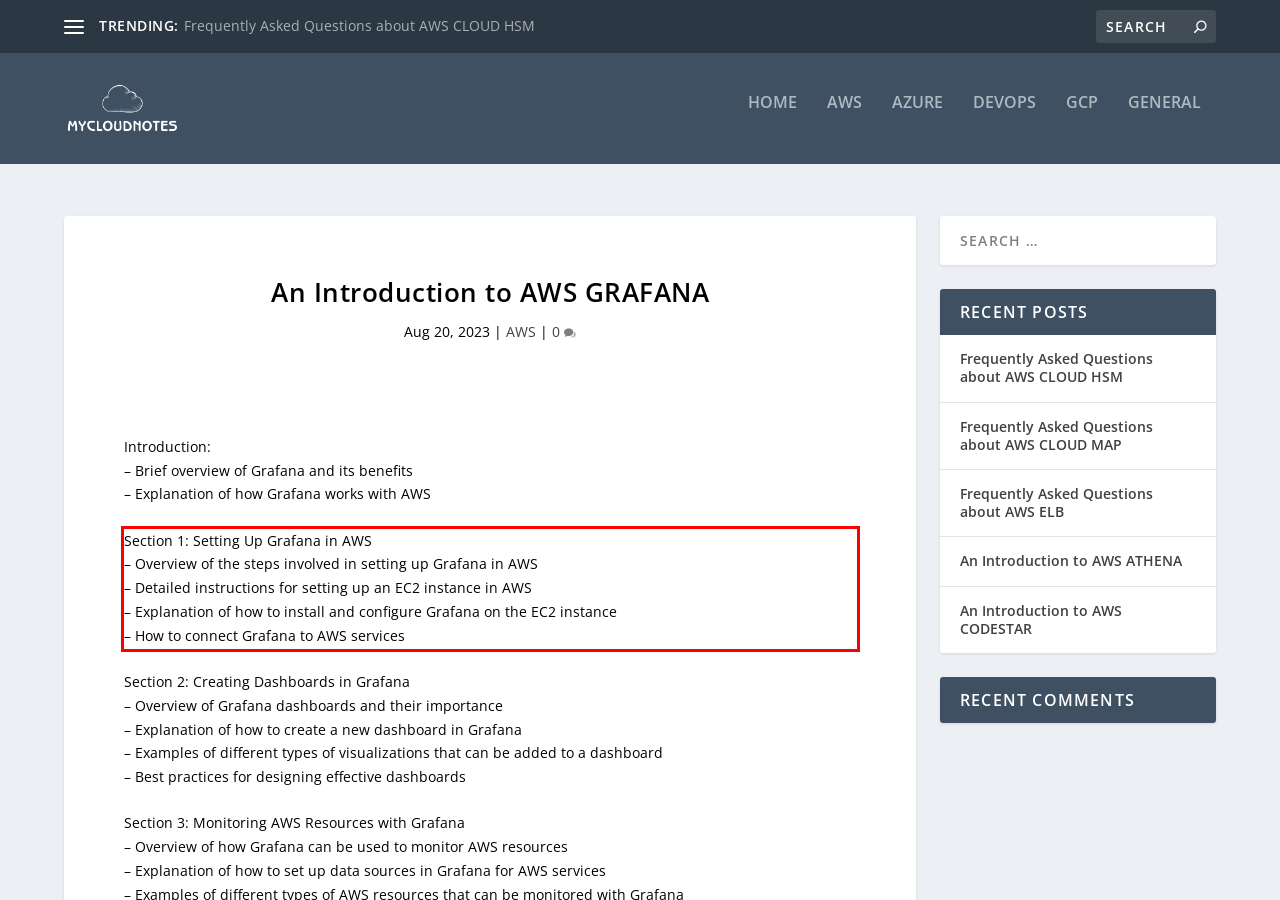Locate the red bounding box in the provided webpage screenshot and use OCR to determine the text content inside it.

Section 1: Setting Up Grafana in AWS – Overview of the steps involved in setting up Grafana in AWS – Detailed instructions for setting up an EC2 instance in AWS – Explanation of how to install and configure Grafana on the EC2 instance – How to connect Grafana to AWS services